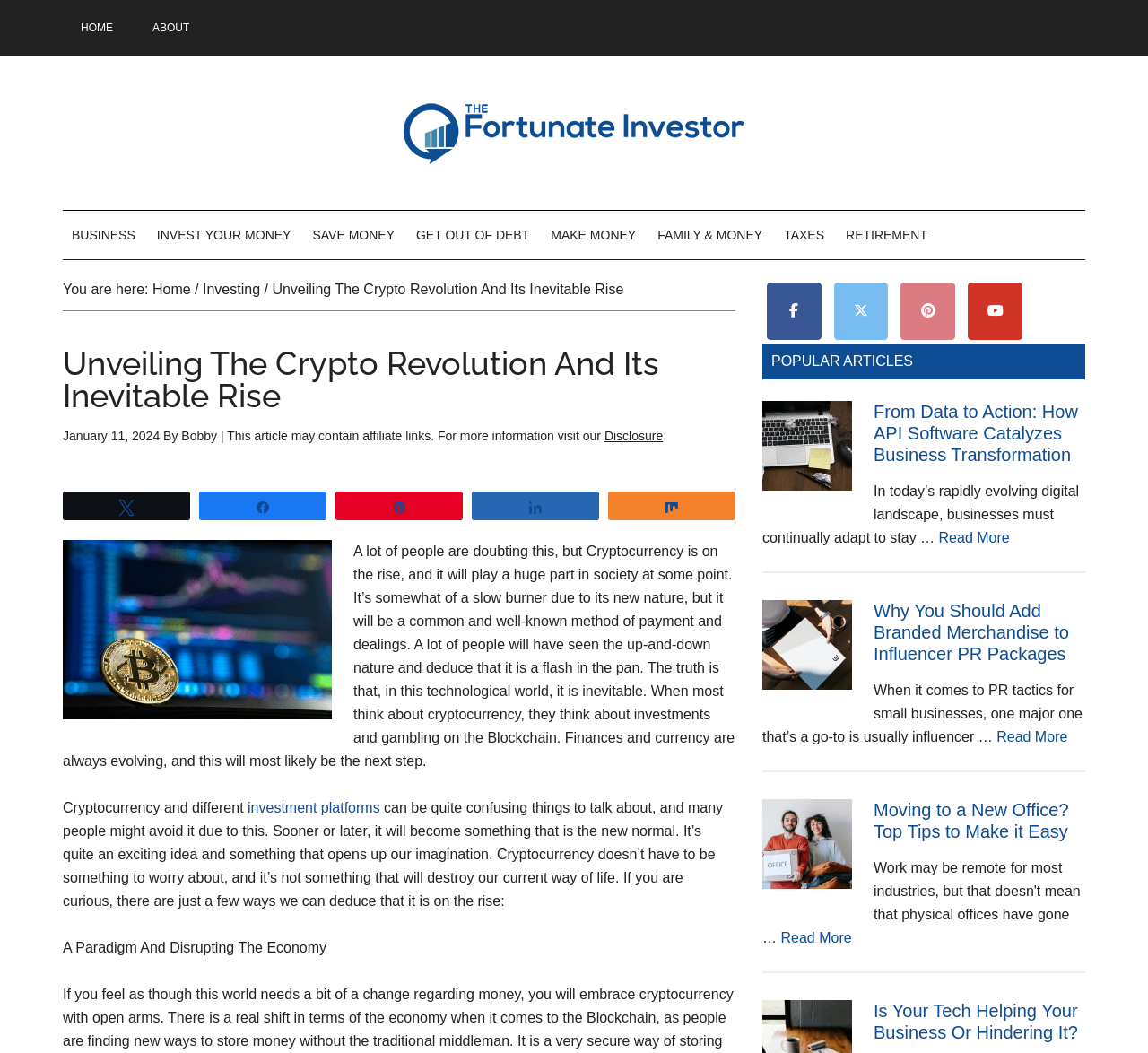Please provide a comprehensive response to the question below by analyzing the image: 
What is the category of the article 'From Data to Action: How API Software Catalyzes Business Transformation'?

I found the category of the article by looking at the heading element with the text 'POPULAR ARTICLES' which is located above the article.